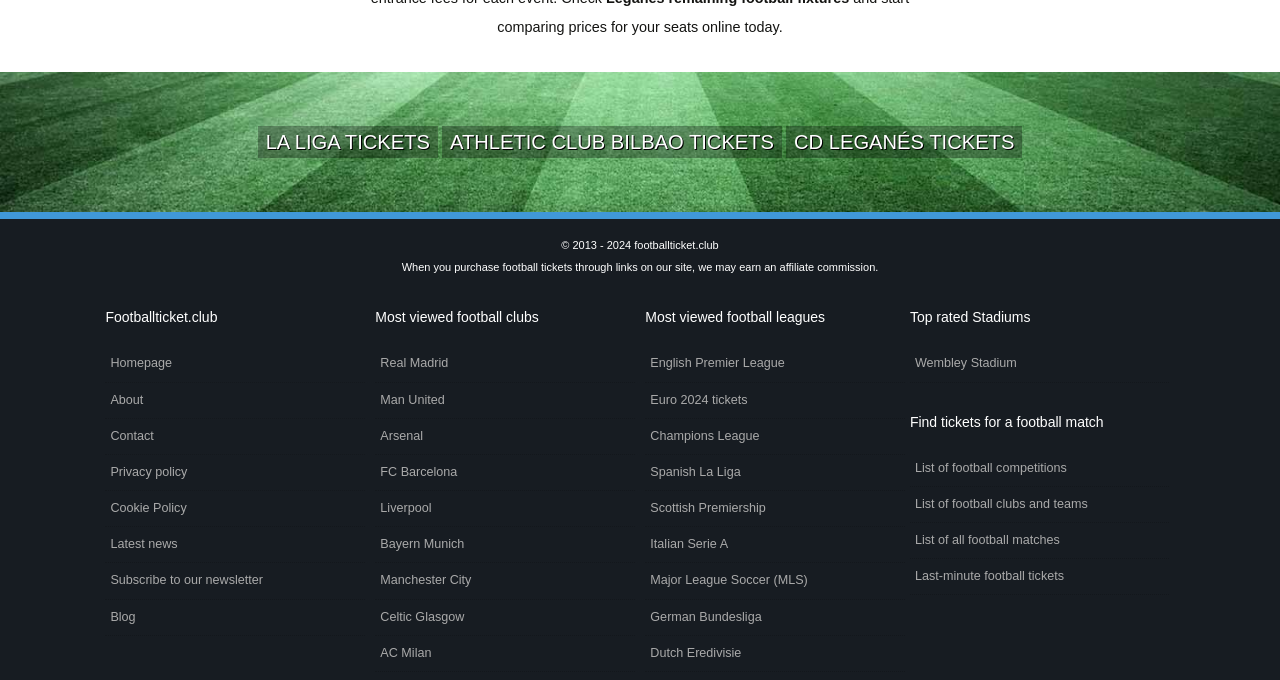Locate the bounding box coordinates of the element to click to perform the following action: 'Visit the Homepage'. The coordinates should be given as four float values between 0 and 1, in the form of [left, top, right, bottom].

[0.082, 0.509, 0.285, 0.562]